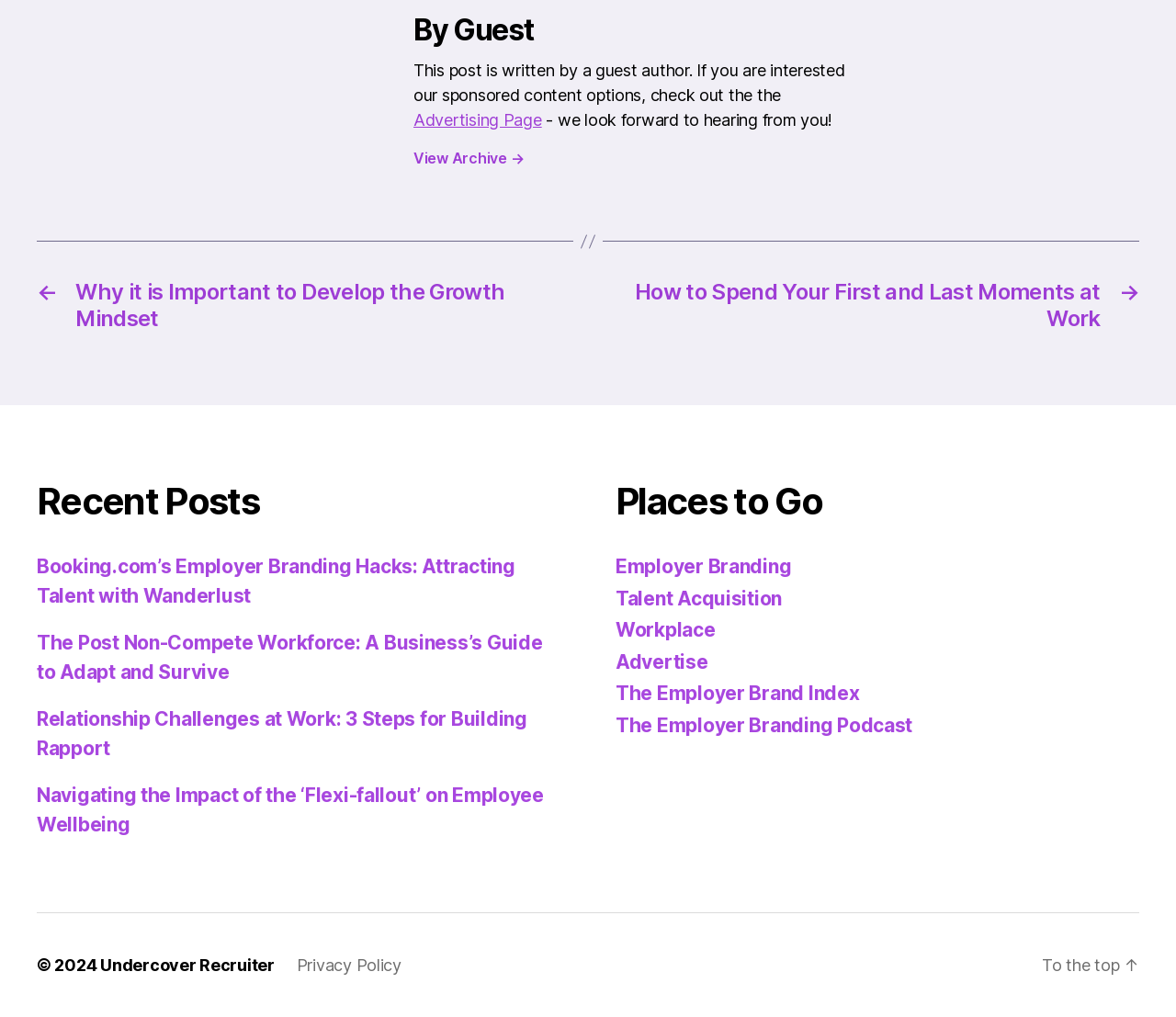Find the bounding box coordinates for the UI element whose description is: "Workplace". The coordinates should be four float numbers between 0 and 1, in the format [left, top, right, bottom].

[0.523, 0.608, 0.608, 0.631]